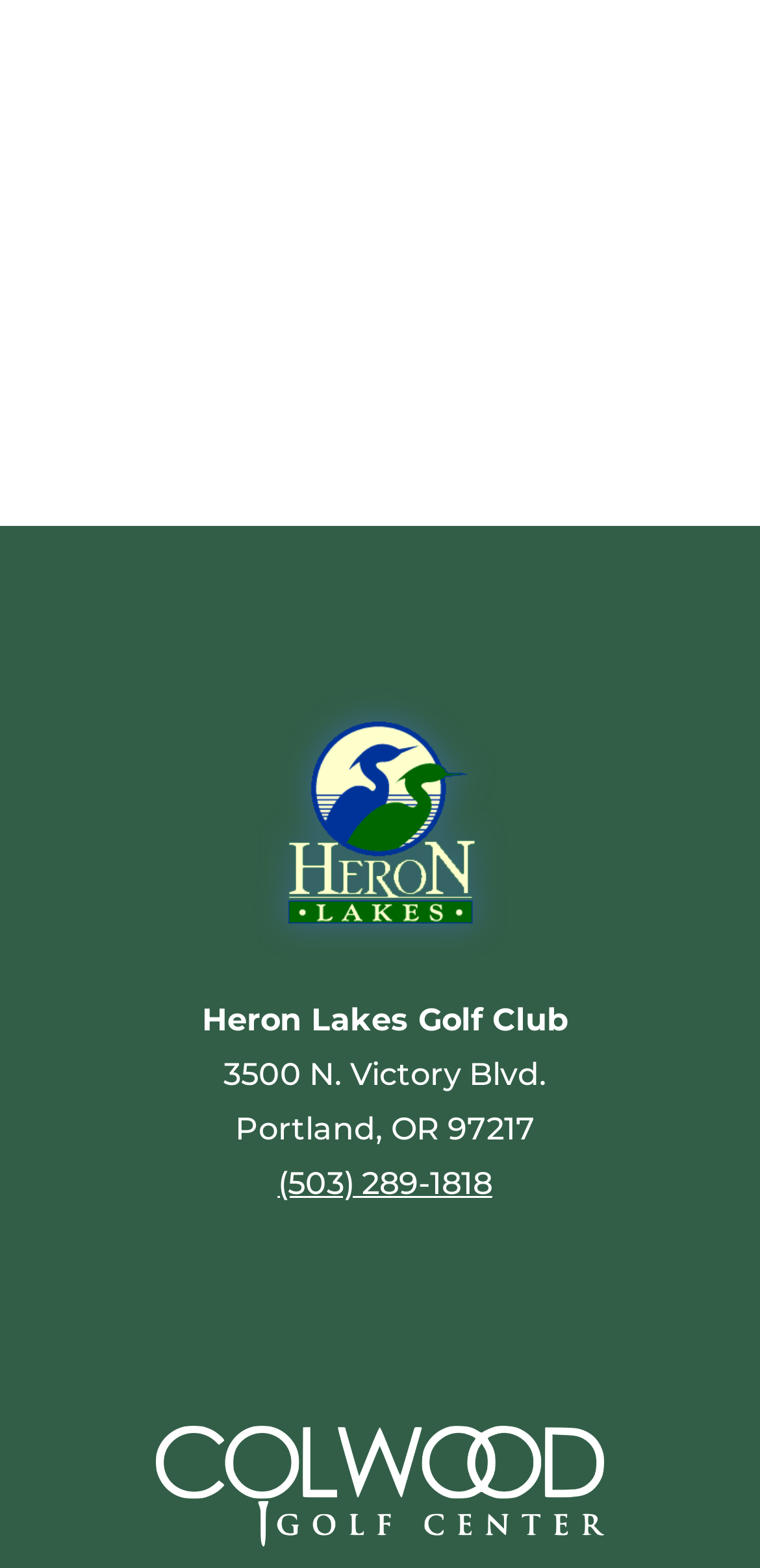Using the element description: "Learn more about our instructors", determine the bounding box coordinates. The coordinates should be in the format [left, top, right, bottom], with values between 0 and 1.

[0.05, 0.086, 0.95, 0.187]